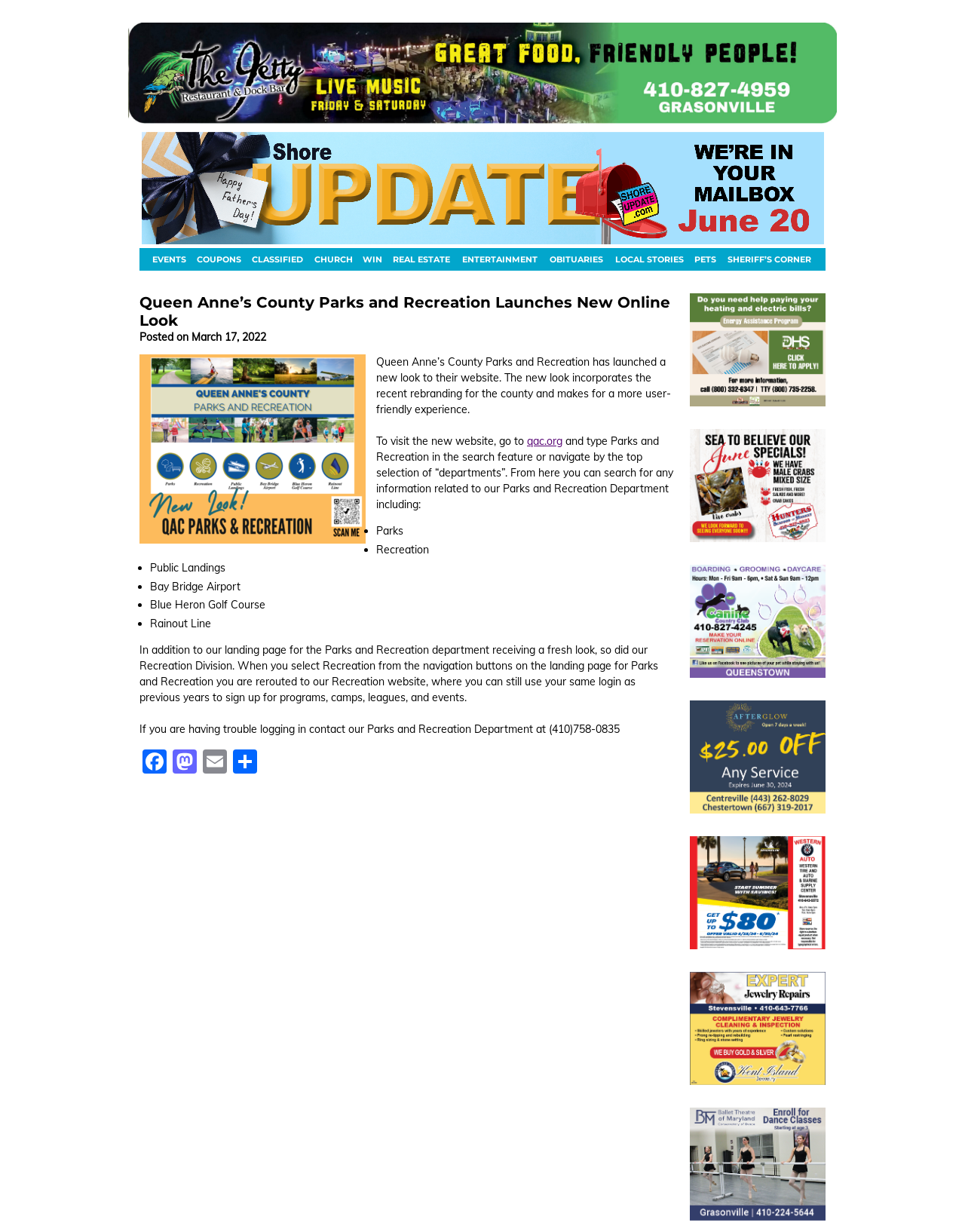Please identify the bounding box coordinates of the clickable element to fulfill the following instruction: "Contact the Parks and Recreation Department through Facebook". The coordinates should be four float numbers between 0 and 1, i.e., [left, top, right, bottom].

[0.145, 0.608, 0.176, 0.63]